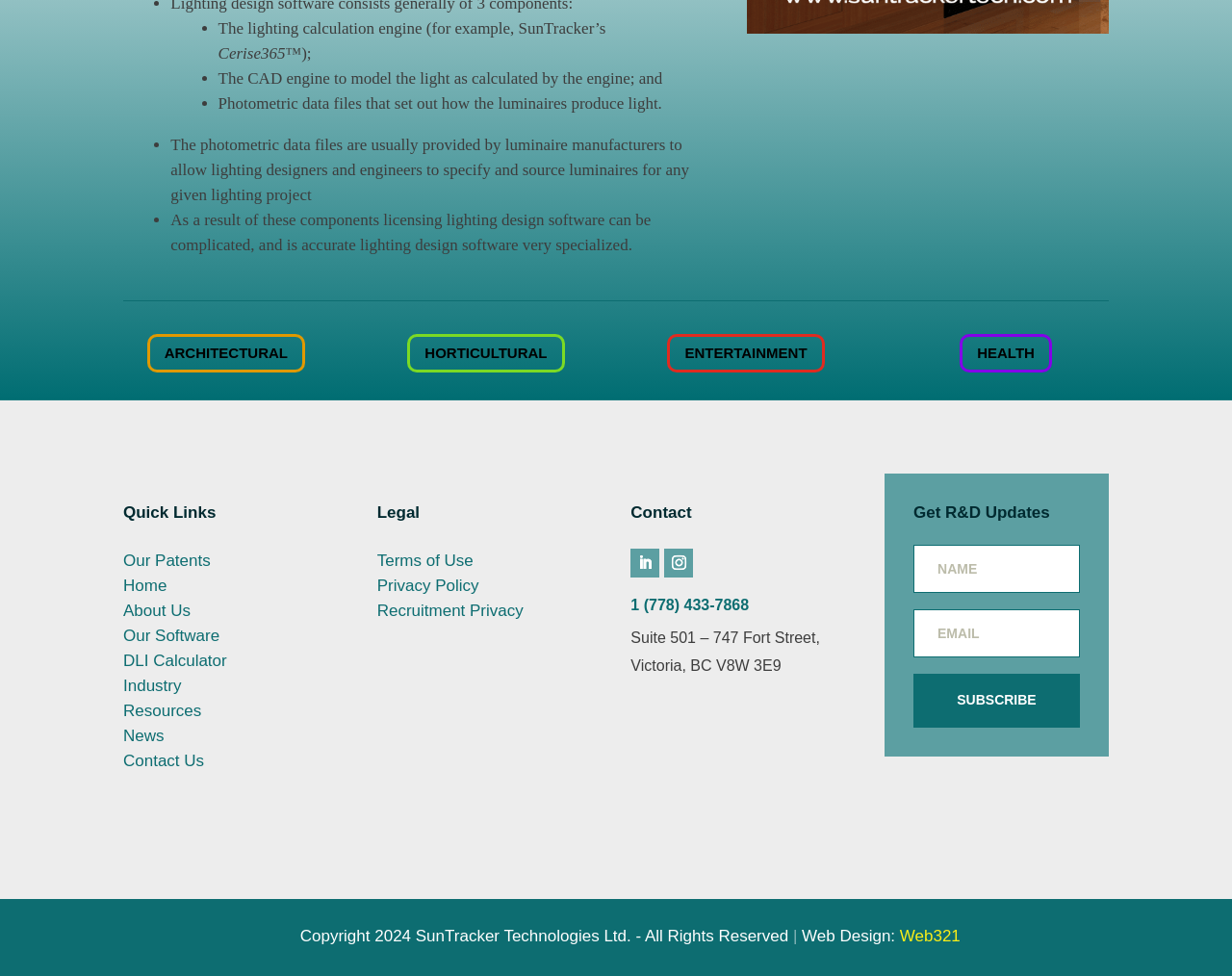What is the address of the company?
From the image, respond with a single word or phrase.

Suite 501 – 747 Fort Street, Victoria, BC V8W 3E9